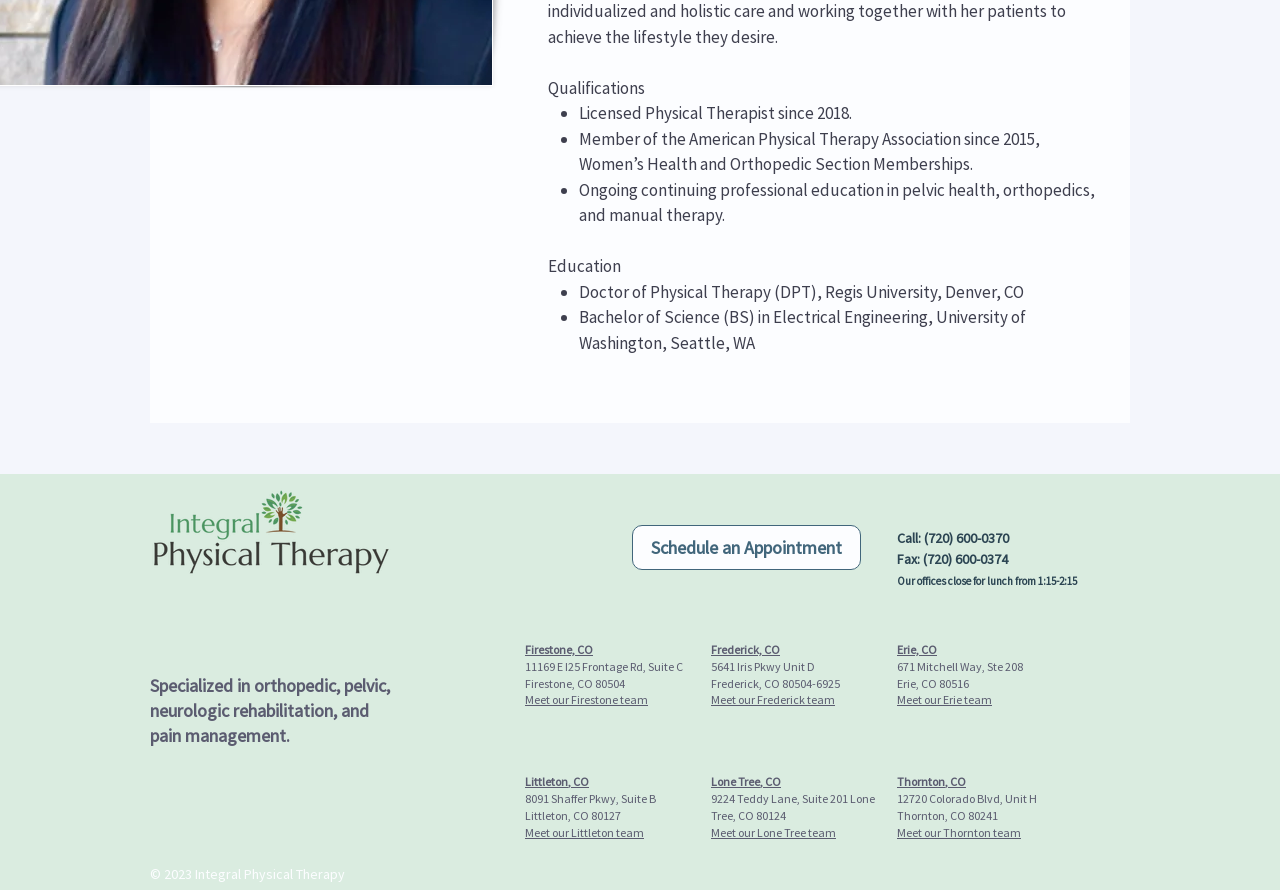Locate the bounding box coordinates for the element described below: "Meet our Lone Tree team". The coordinates must be four float values between 0 and 1, formatted as [left, top, right, bottom].

[0.555, 0.926, 0.653, 0.943]